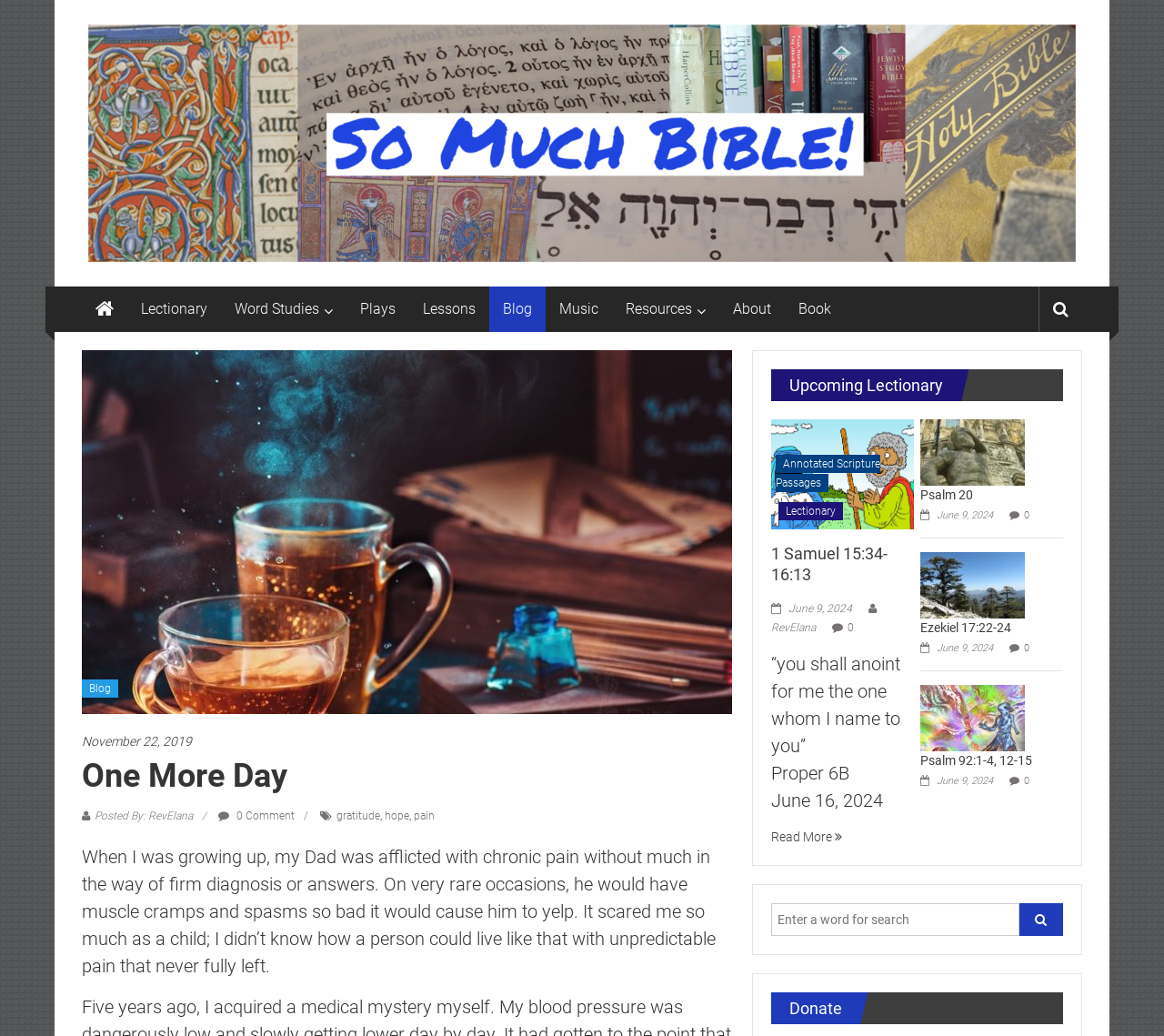Identify the bounding box coordinates for the UI element described as follows: "Word Studies". Ensure the coordinates are four float numbers between 0 and 1, formatted as [left, top, right, bottom].

[0.202, 0.277, 0.274, 0.32]